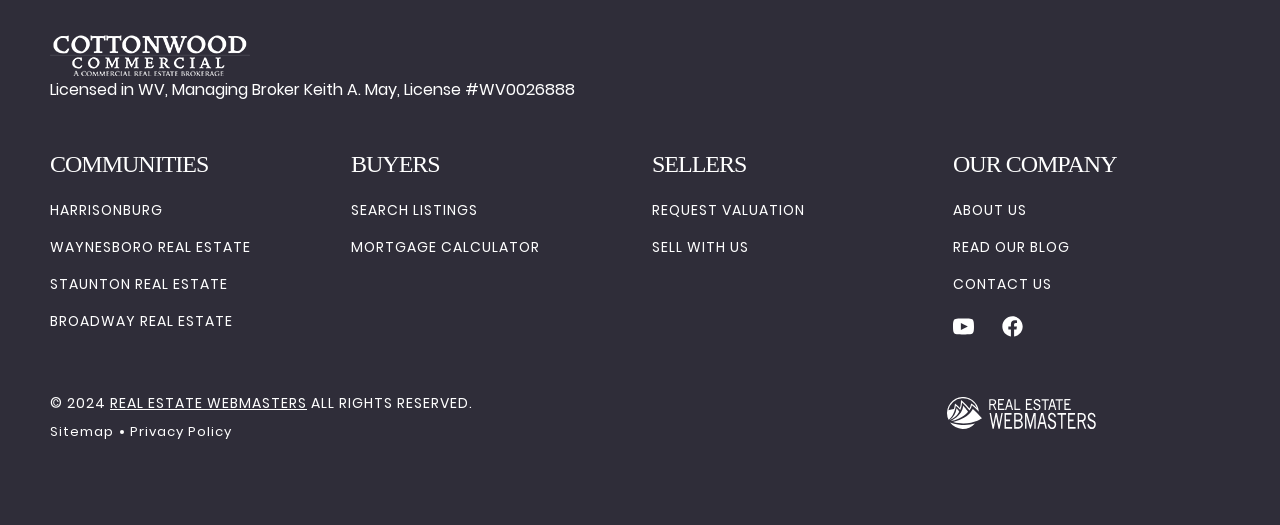What is the name of the managing broker?
Can you provide a detailed and comprehensive answer to the question?

The name of the managing broker is Keith A. May, which is mentioned in the static text 'Licensed in WV, Managing Broker Keith A. May, License #WV0026888' at the top of the webpage.